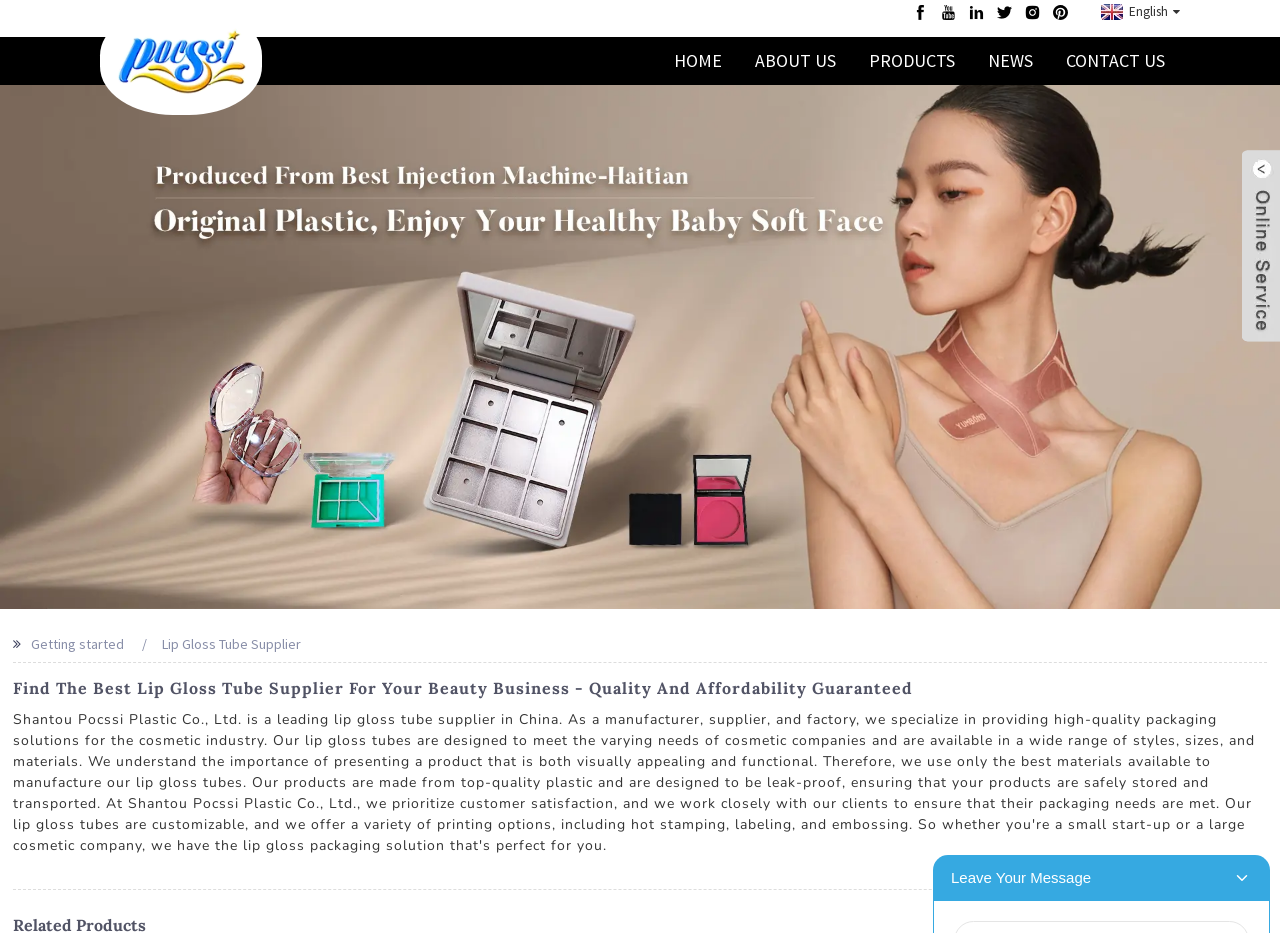Provide an in-depth caption for the elements present on the webpage.

The webpage is a wholesale supplier website for lip gloss tubes, featuring a prominent logo at the top left corner. Below the logo, there is a navigation menu with links to "HOME", "ABOUT US", "PRODUCTS", "NEWS", and "CONTACT US", arranged horizontally across the top of the page.

At the top right corner, there are social media links to Facebook, YouTube, LinkedIn, Twitter, Instagram, and Pinterest, each accompanied by a small icon. Next to these links, there is a language selection option labeled "English".

The main content area features a large banner image that spans the entire width of the page. Below the banner, there is a heading that reads "Find The Best Lip Gloss Tube Supplier For Your Beauty Business - Quality And Affordability Guaranteed". This is followed by two lines of text, "Getting started" and "Lip Gloss Tube Supplier", which appear to be introductory phrases.

There are no other notable elements or images on the page, aside from the social media icons and the logo. The overall layout is simple and easy to navigate, with a clear focus on the wholesale supplier's products and services.